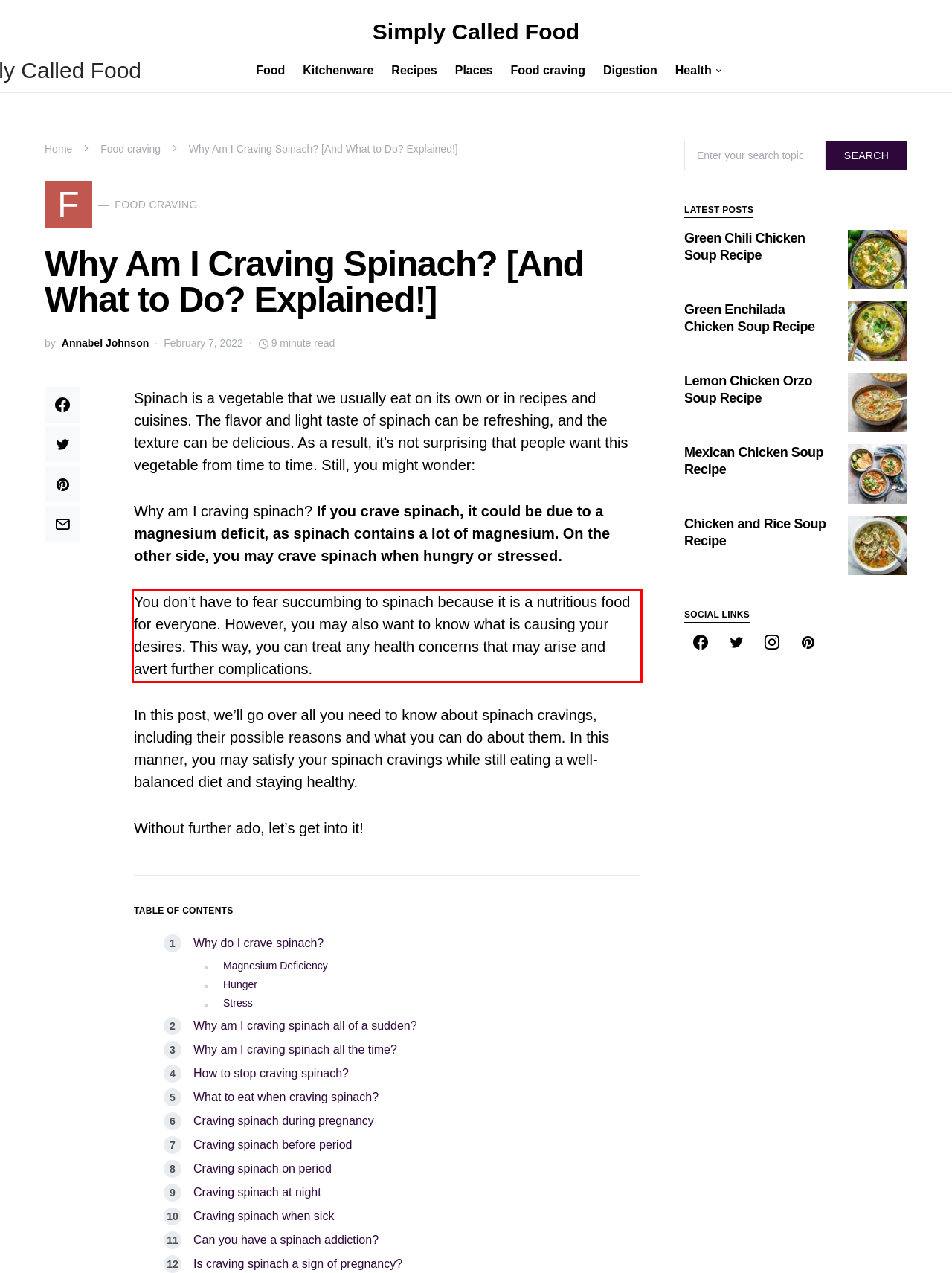Your task is to recognize and extract the text content from the UI element enclosed in the red bounding box on the webpage screenshot.

You don’t have to fear succumbing to spinach because it is a nutritious food for everyone. However, you may also want to know what is causing your desires. This way, you can treat any health concerns that may arise and avert further complications.